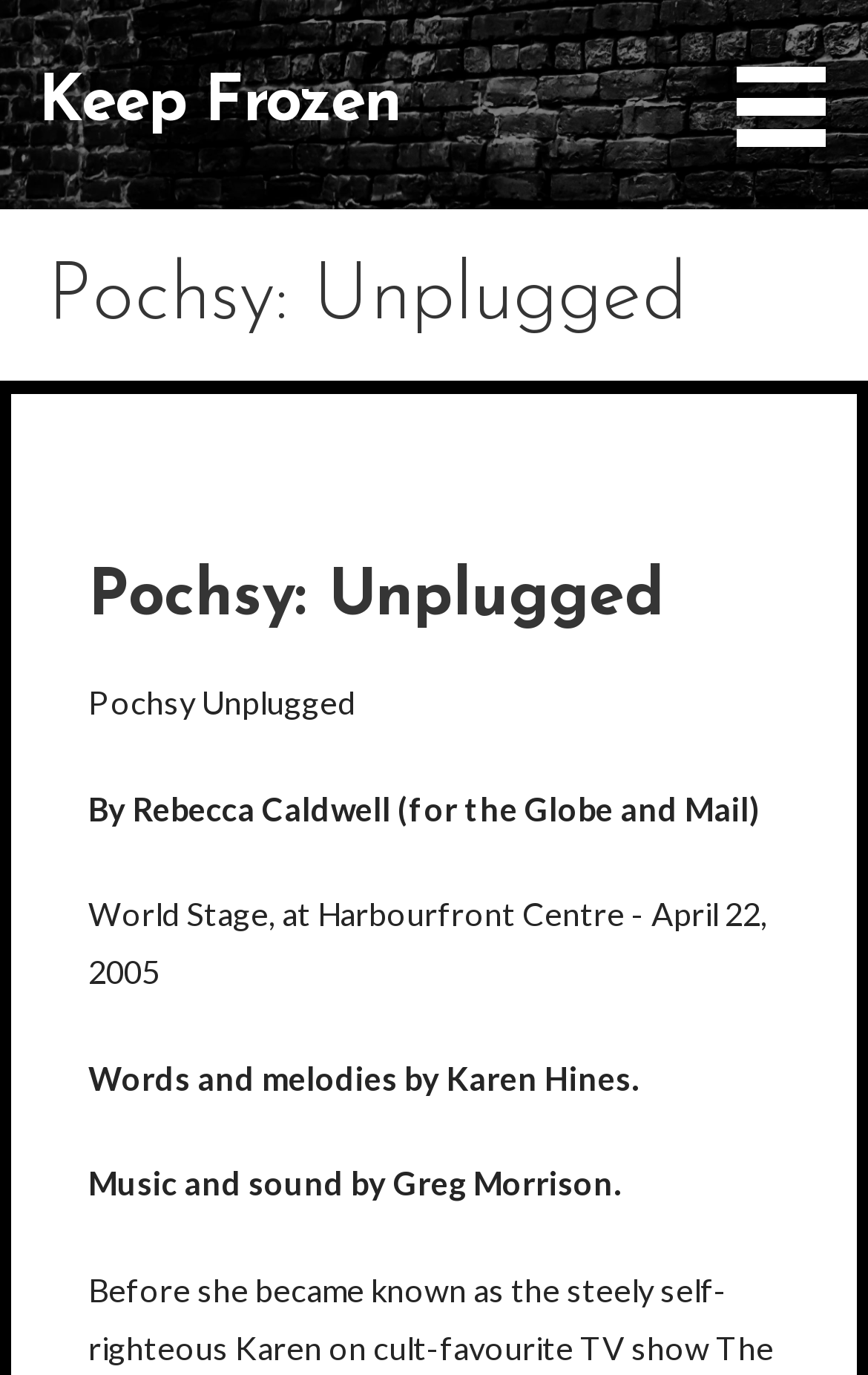Answer the question below with a single word or a brief phrase: 
What is the name of the event?

Pochsy: Unplugged